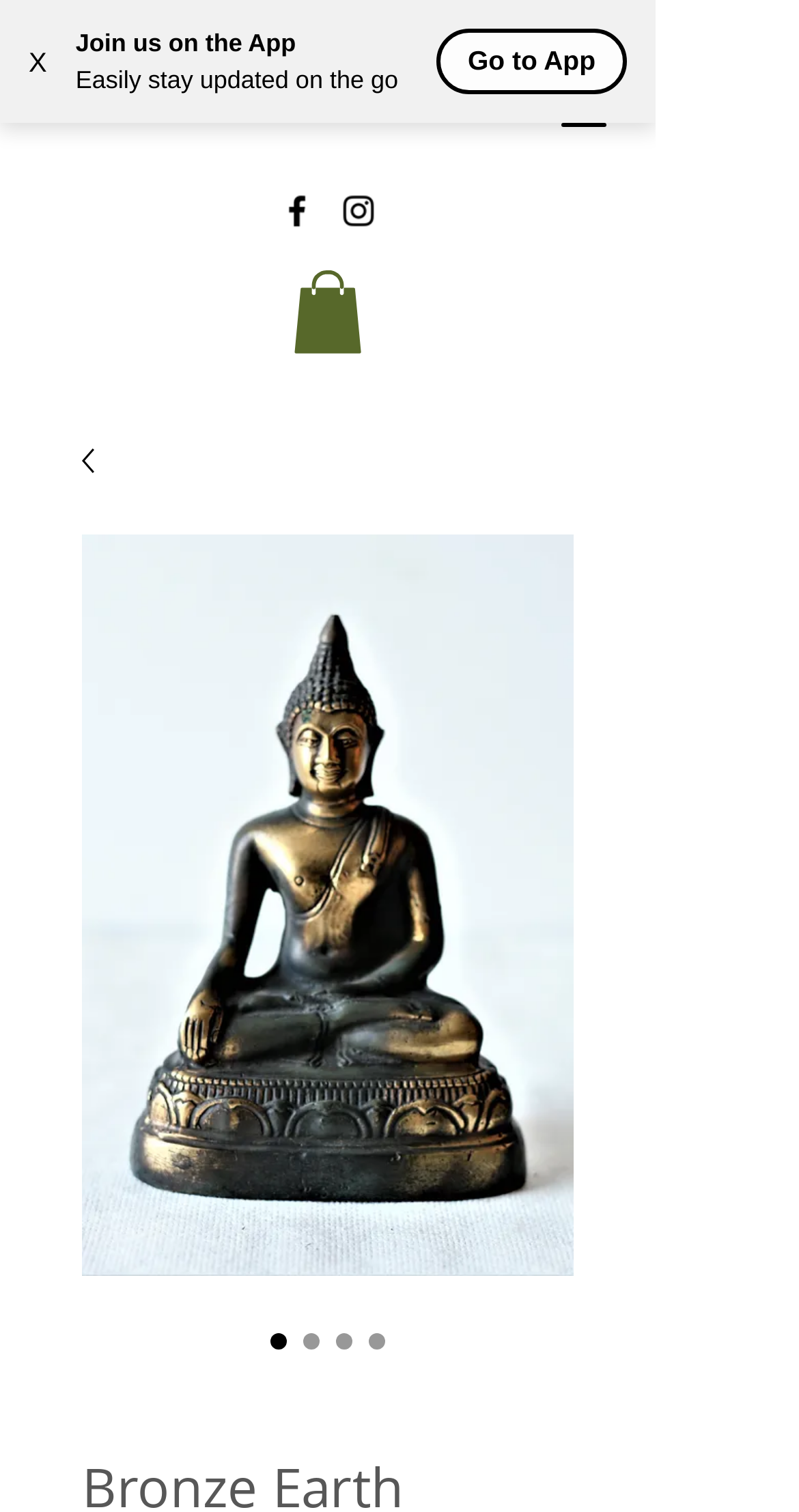Extract the bounding box coordinates for the described element: "Pretext". The coordinates should be represented as four float numbers between 0 and 1: [left, top, right, bottom].

None